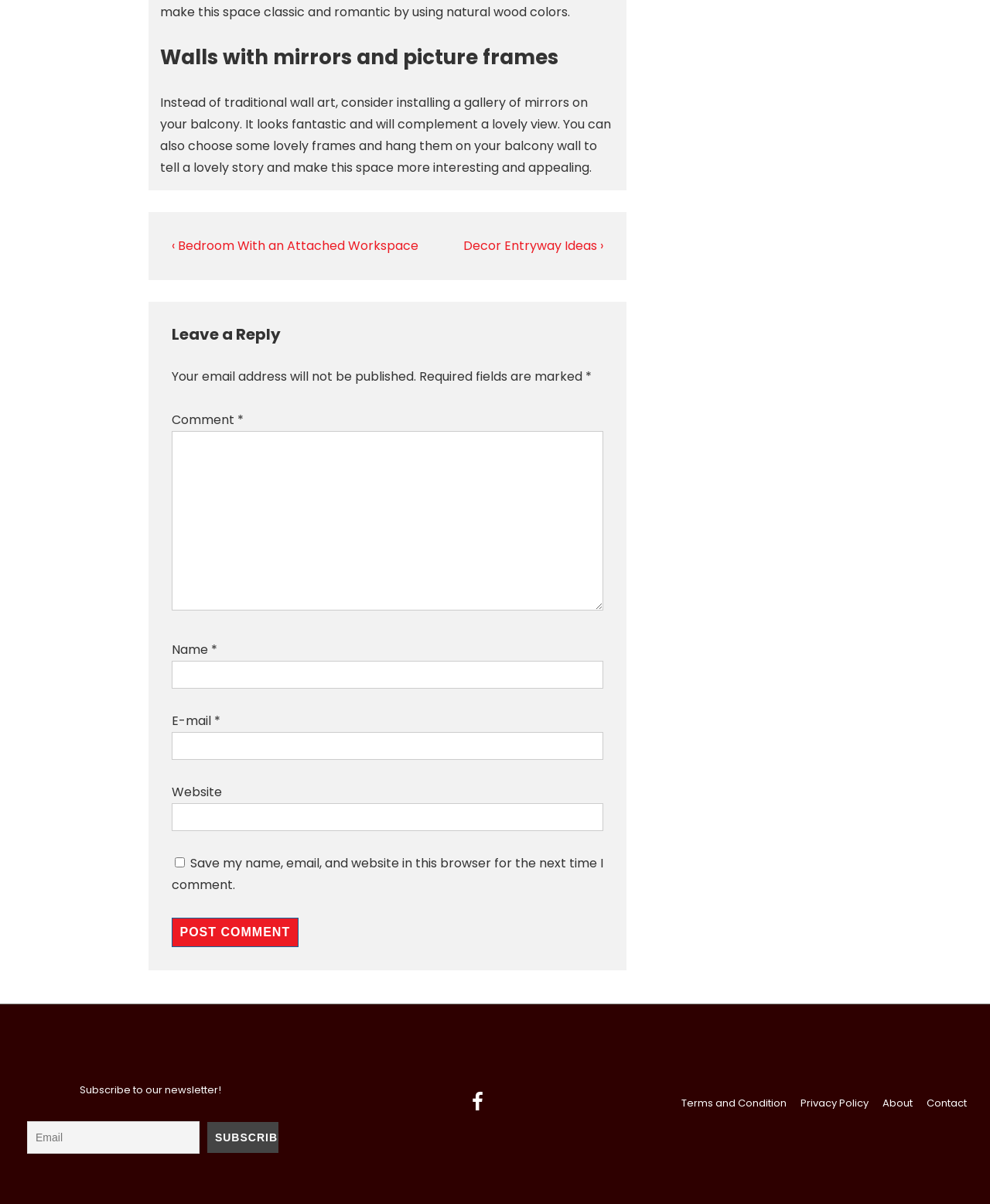Identify the bounding box coordinates of the part that should be clicked to carry out this instruction: "Click the 'About' link".

[0.891, 0.91, 0.922, 0.923]